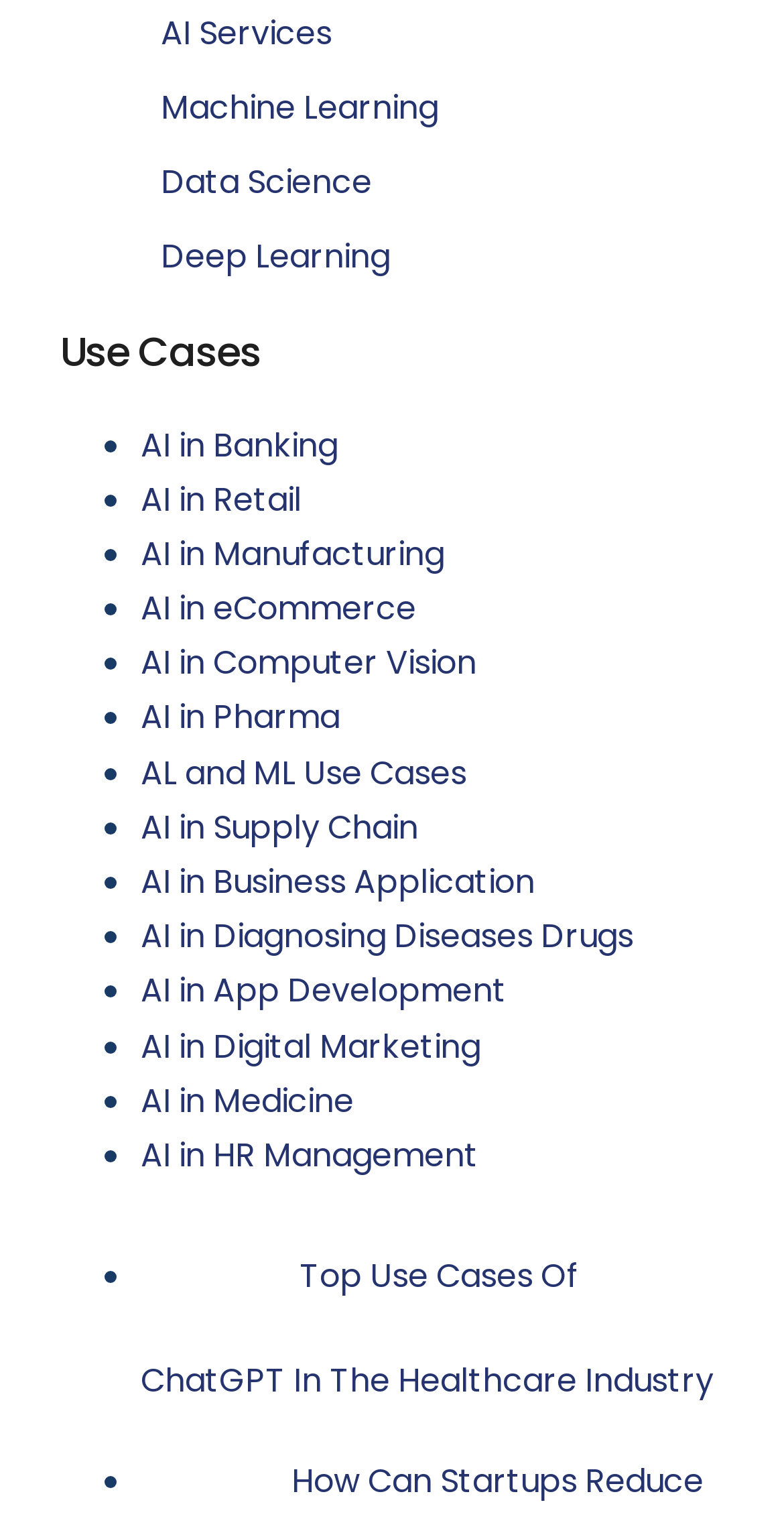Bounding box coordinates should be in the format (top-left x, top-left y, bottom-right x, bottom-right y) and all values should be floating point numbers between 0 and 1. Determine the bounding box coordinate for the UI element described as: Data Science

[0.205, 0.104, 0.474, 0.134]